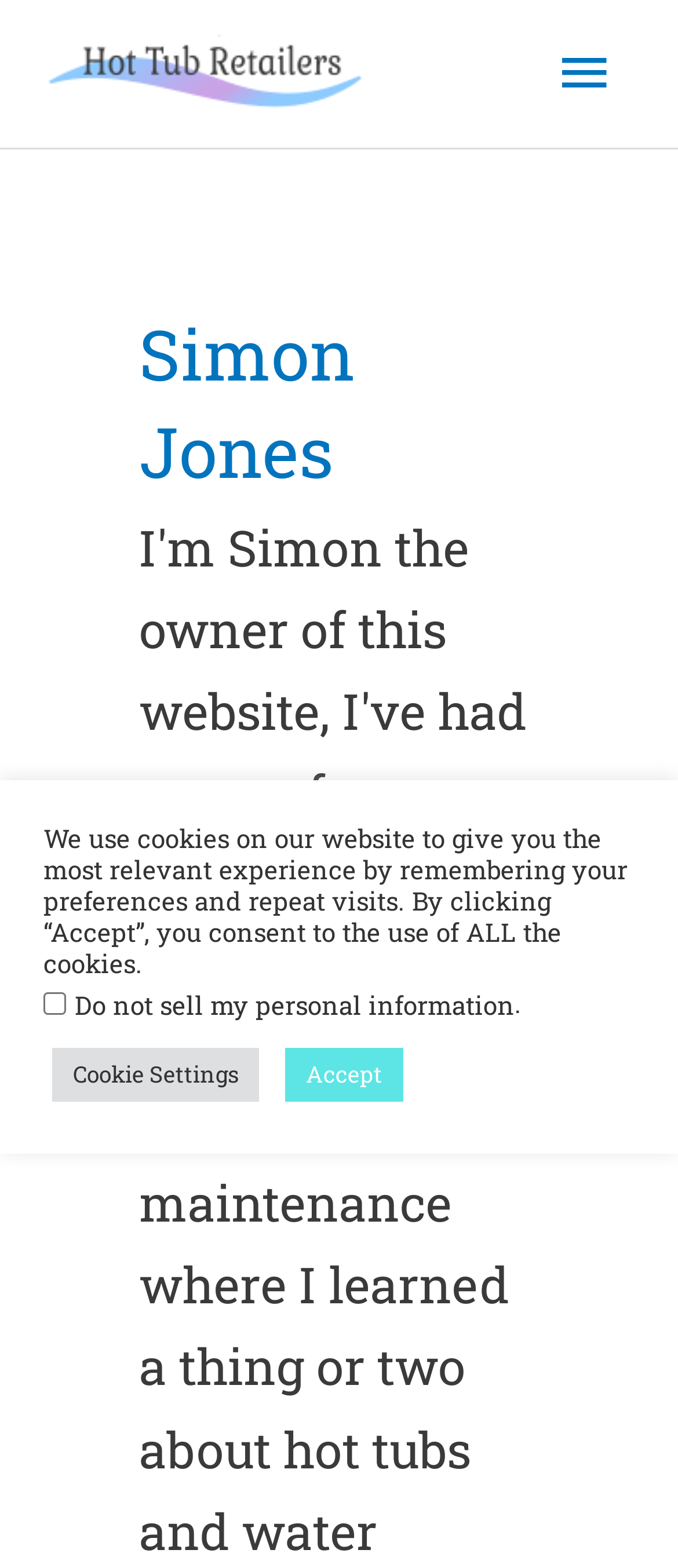What is the name of the person on this website?
Using the image as a reference, give a one-word or short phrase answer.

Simon Jones